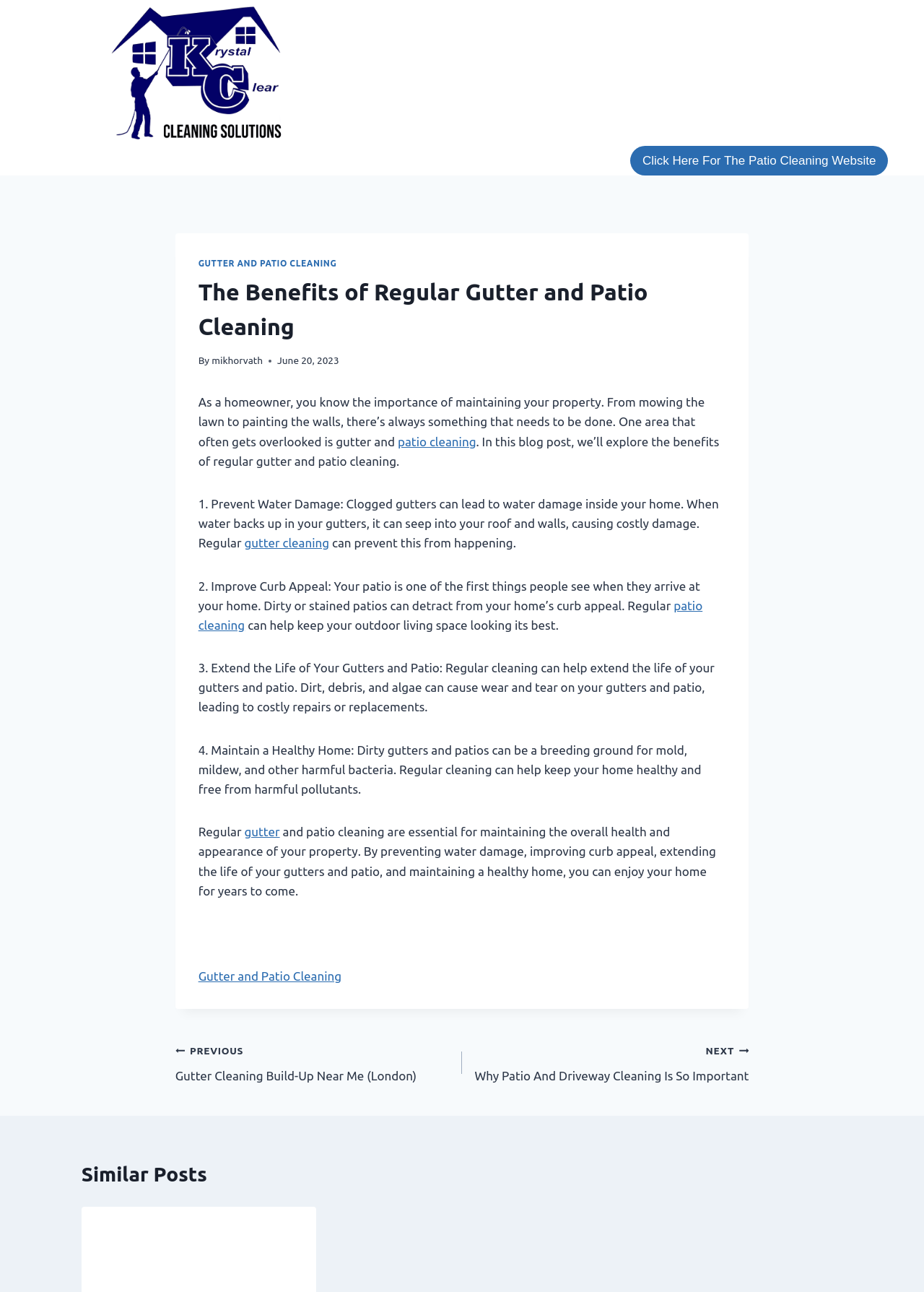Please respond to the question using a single word or phrase:
What is the topic of the blog post?

Gutter and Patio Cleaning